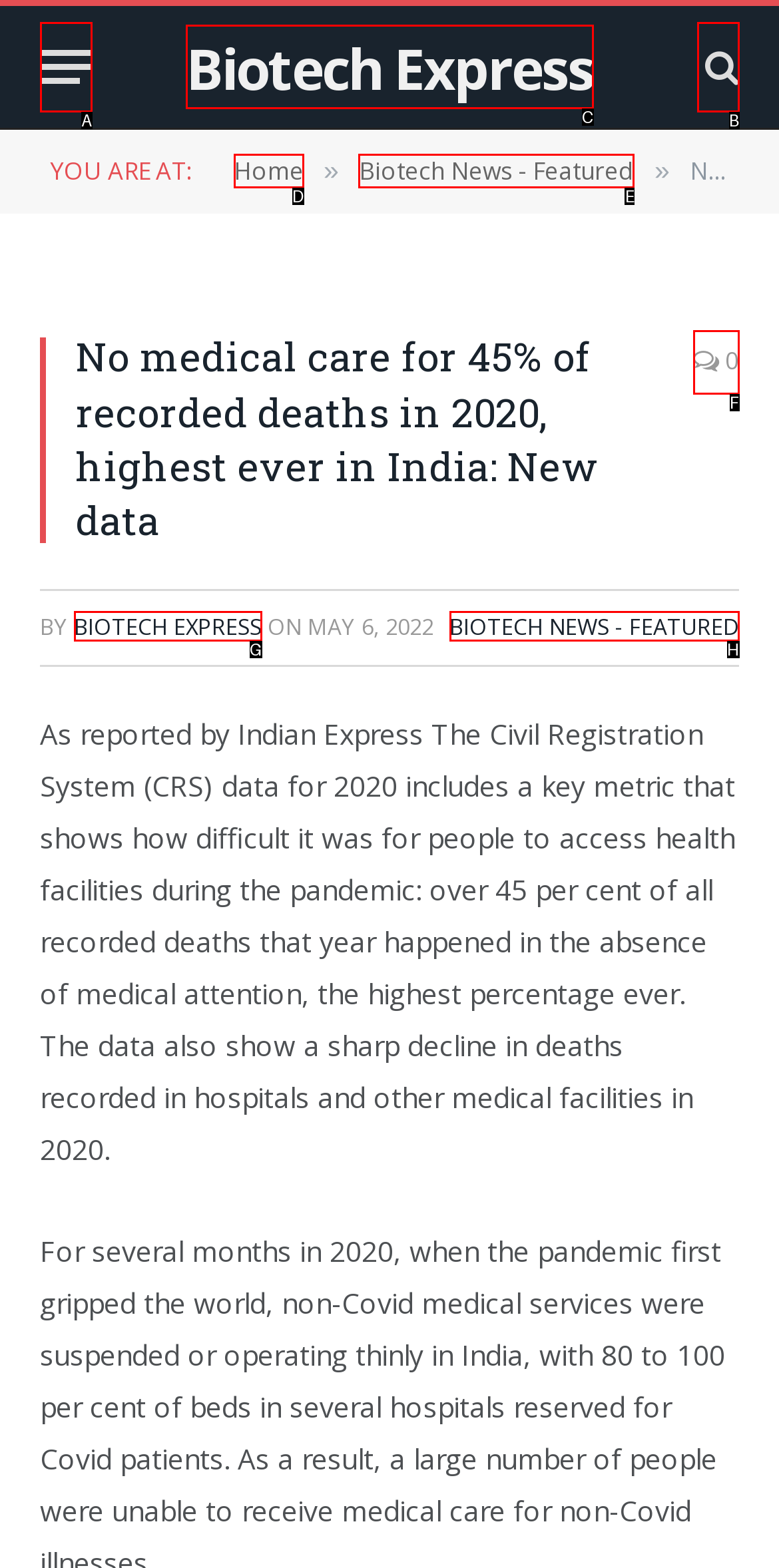From the options shown, which one fits the description: Biotech Express? Respond with the appropriate letter.

G